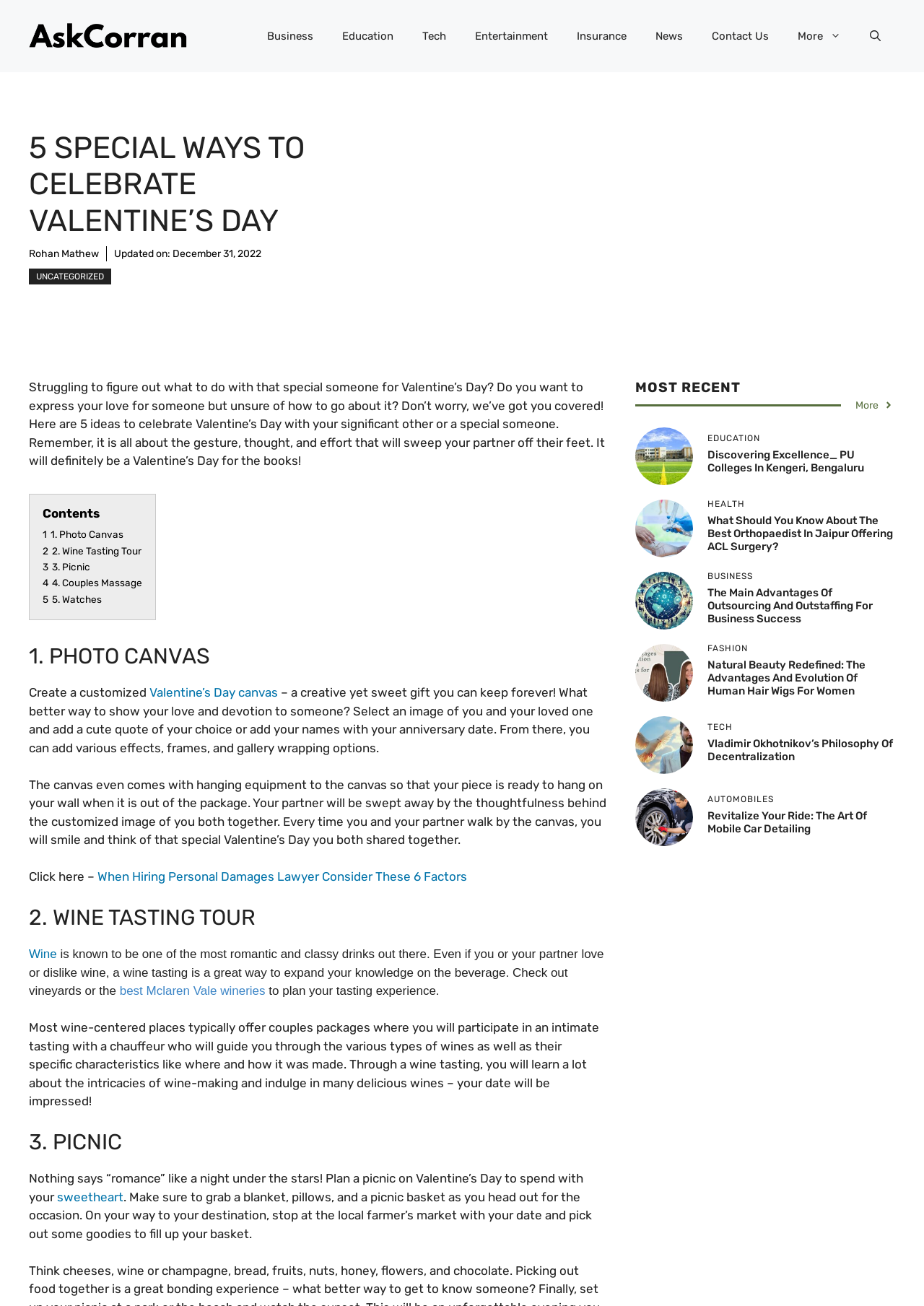Please specify the bounding box coordinates of the element that should be clicked to execute the given instruction: 'Click on the 'Askcorran' link'. Ensure the coordinates are four float numbers between 0 and 1, expressed as [left, top, right, bottom].

[0.031, 0.021, 0.203, 0.032]